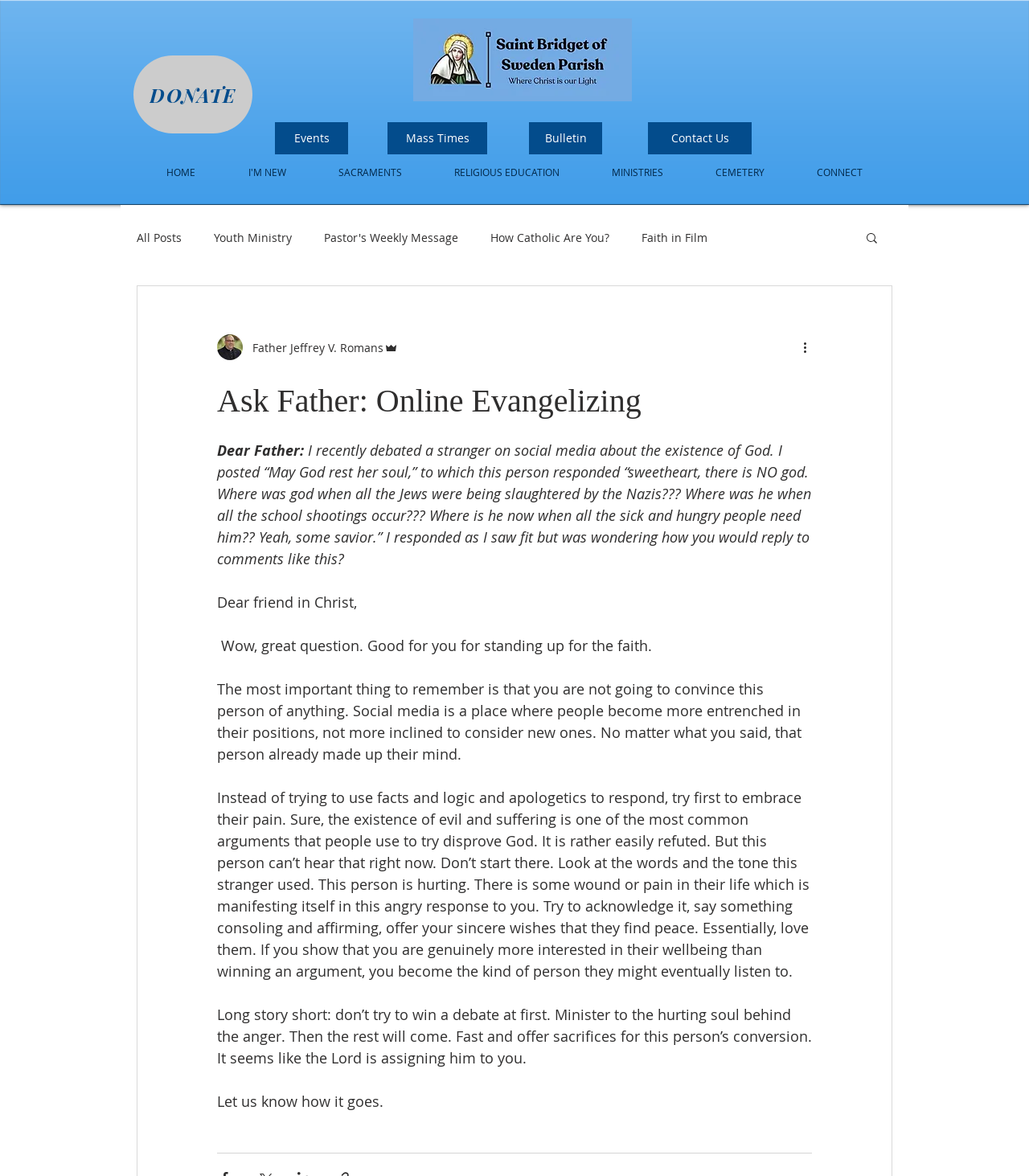How many images are available on the webpage? Based on the image, give a response in one word or a short phrase.

5